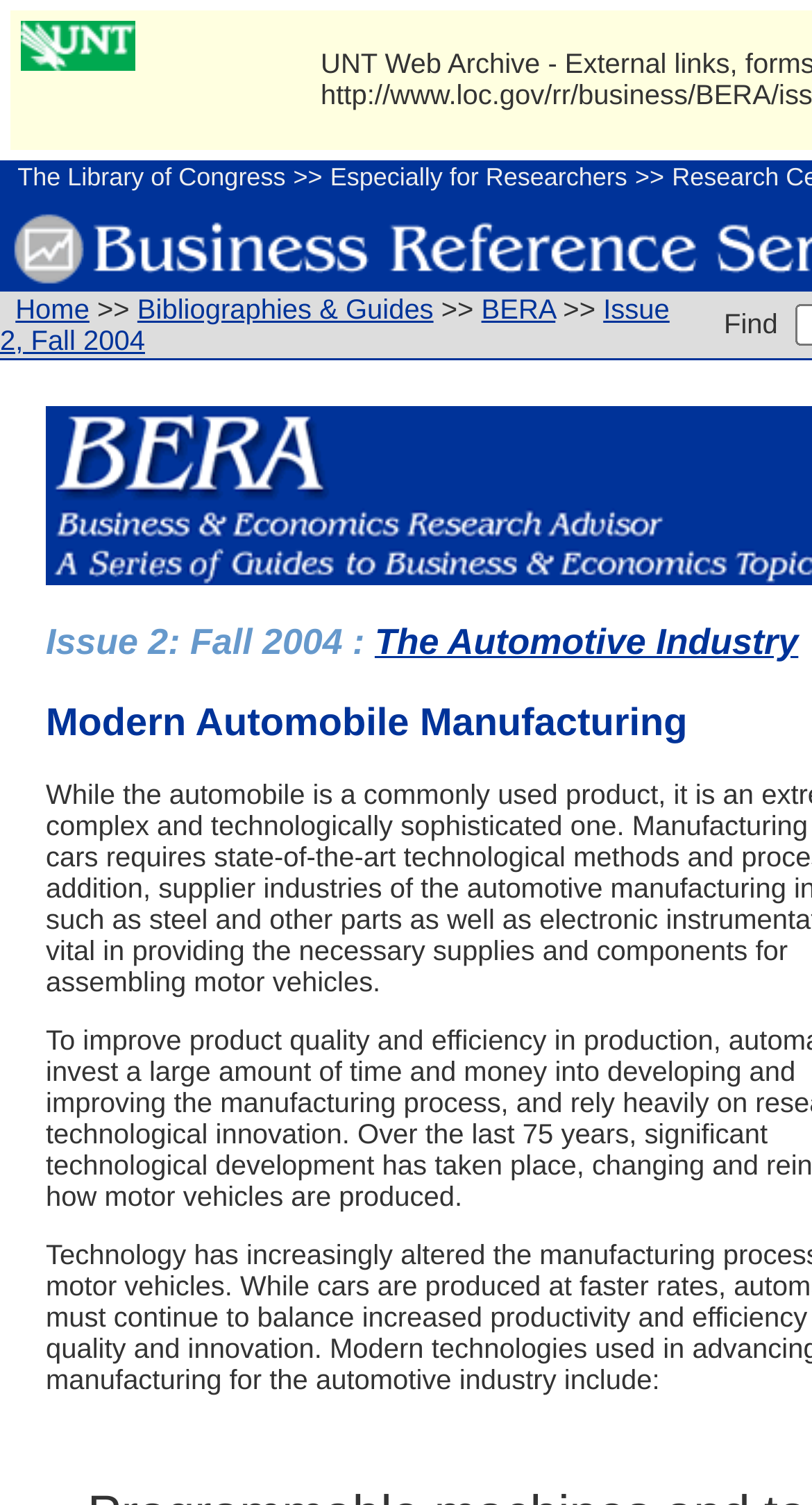What is the purpose of the 'Skip Navigation Links and Jump to Page Content' link?
Analyze the image and provide a thorough answer to the question.

The purpose of the 'Skip Navigation Links and Jump to Page Content' link can be inferred from its text. It is likely that this link allows users to bypass the navigation links and go directly to the main content of the page.